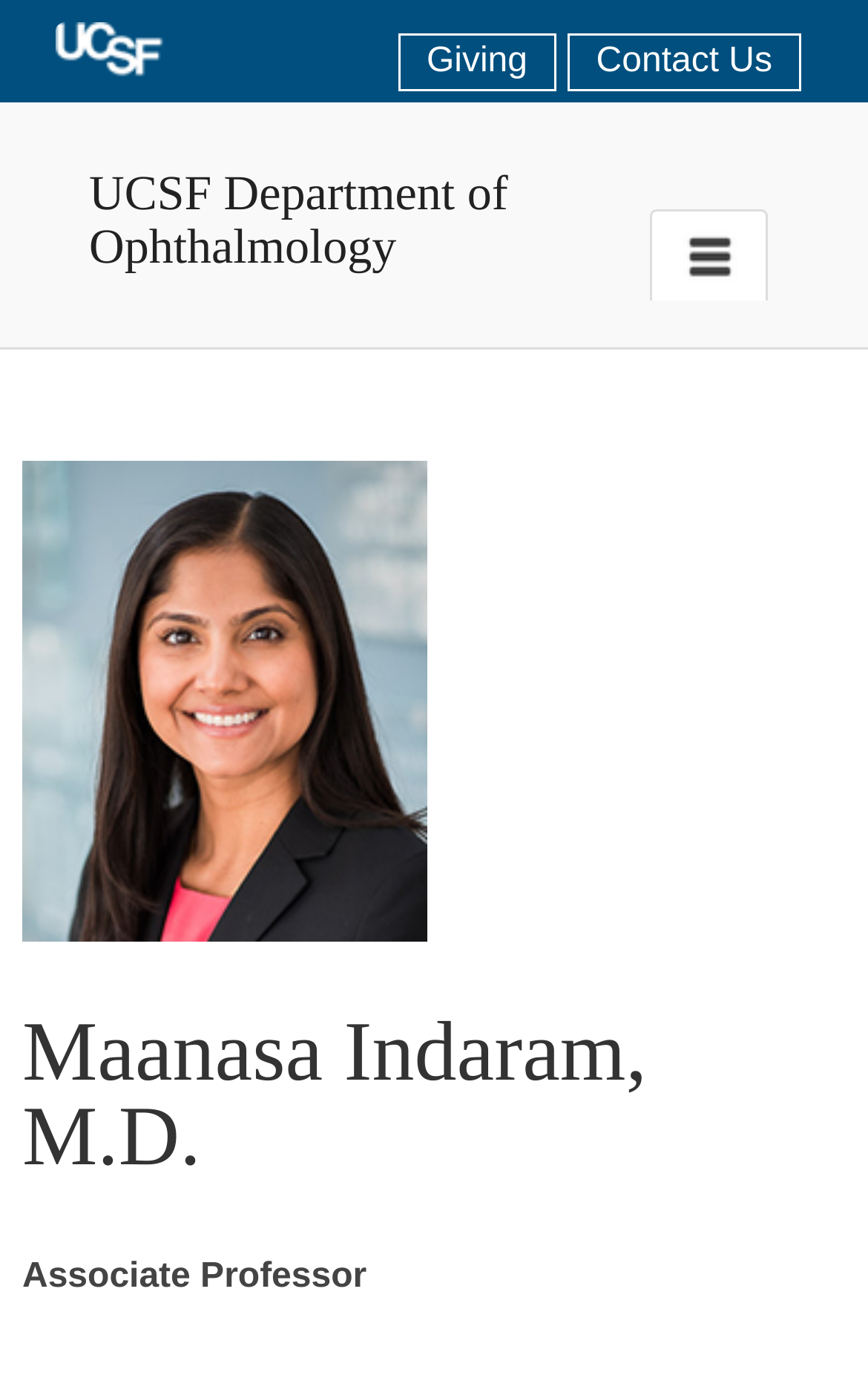What is the name of the doctor?
Refer to the image and give a detailed response to the question.

I found the doctor's name by looking at the header section of the webpage, where it says 'Maanasa Indaram, M.D.'